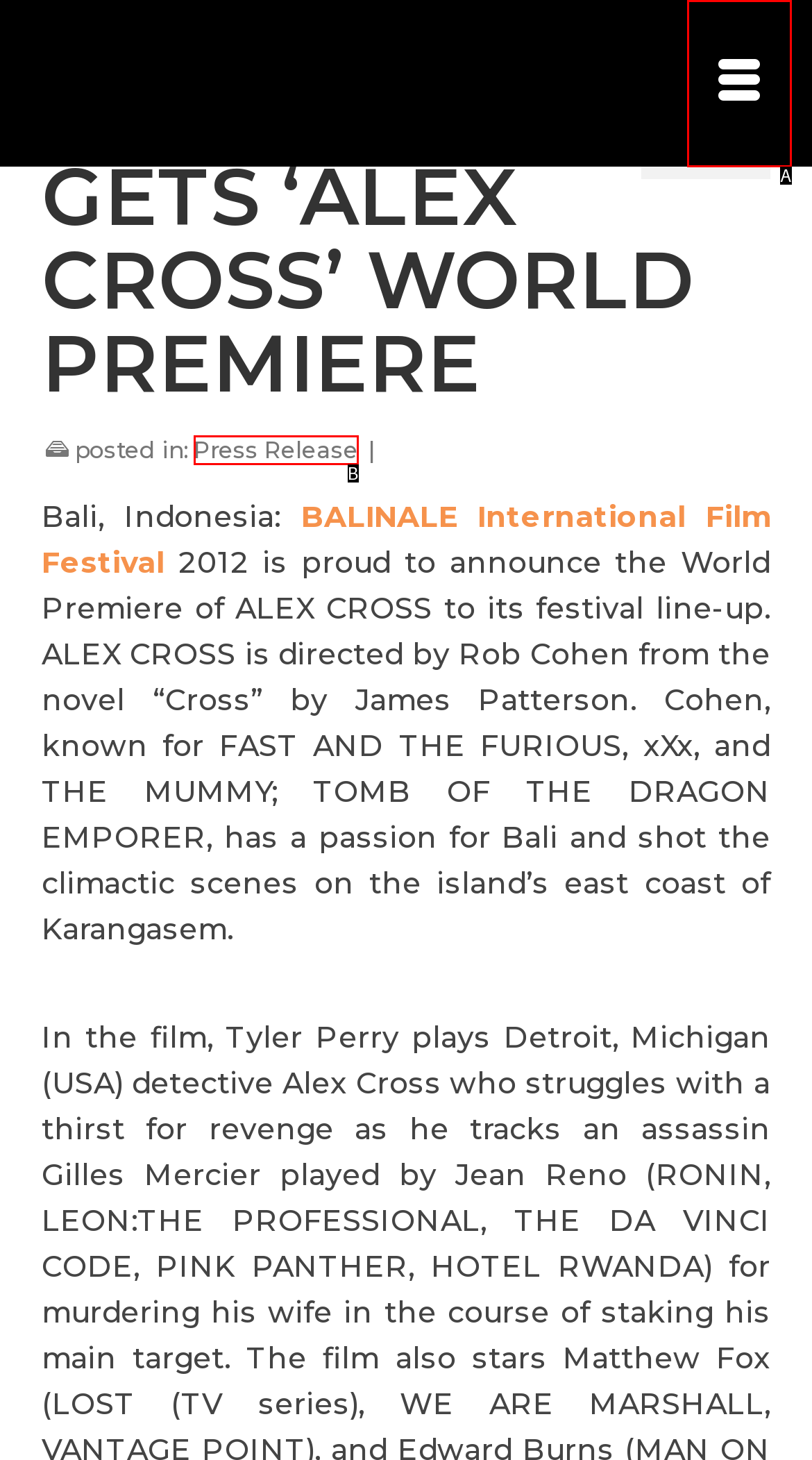From the given options, choose the HTML element that aligns with the description: No Comments. Respond with the letter of the selected element.

None